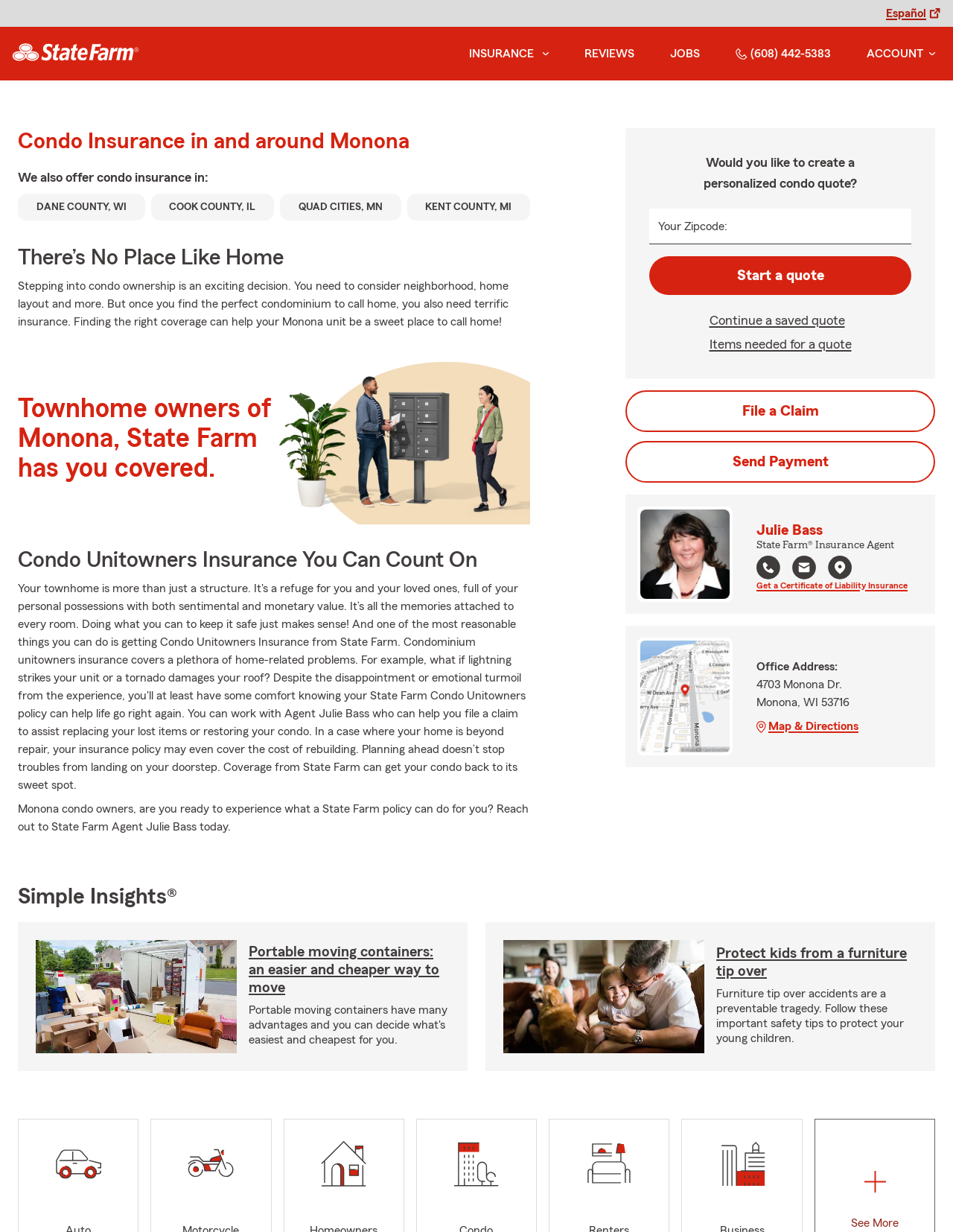What is the topic of the article 'Portable moving containers: an easier and cheaper way to move'?
Look at the webpage screenshot and answer the question with a detailed explanation.

The article 'Portable moving containers: an easier and cheaper way to move' is a Simple Insights article that discusses the topic of moving containers, specifically portable ones, as a cheaper and easier way to move.